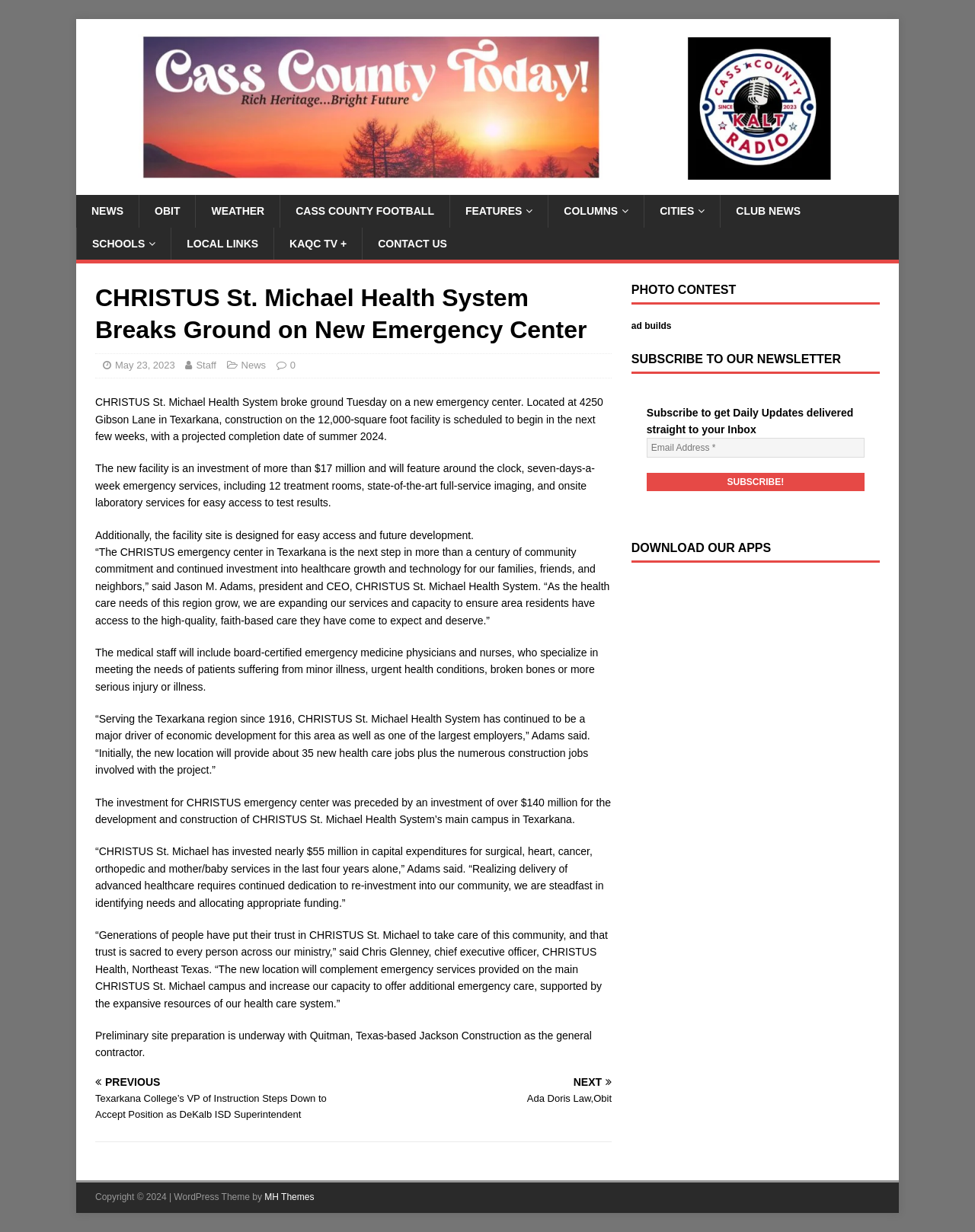Generate a thorough caption detailing the webpage content.

The webpage is about CHRISTUS St. Michael Health System breaking ground on a new emergency center. At the top, there are multiple links to different sections of the website, including NEWS, OBIT, WEATHER, and more. Below these links, there is a main section that contains an article about the new emergency center.

The article has a heading that matches the meta description, and below it, there are several paragraphs of text that provide more information about the new facility, including its location, features, and services. There are also quotes from Jason M. Adams, president and CEO of CHRISTUS St. Michael Health System, and Chris Glenney, chief executive officer of CHRISTUS Health, Northeast Texas.

To the right of the article, there is a complementary section that contains a photo contest heading, a figure with a caption, and a section to subscribe to a newsletter. Below the newsletter section, there is a heading to download apps.

At the bottom of the page, there are two links to previous and next news articles, and a copyright notice with a link to the website's theme creator.

There are no images on the page, but there is a figure with a caption in the complementary section. The overall layout is organized, with clear headings and concise text.